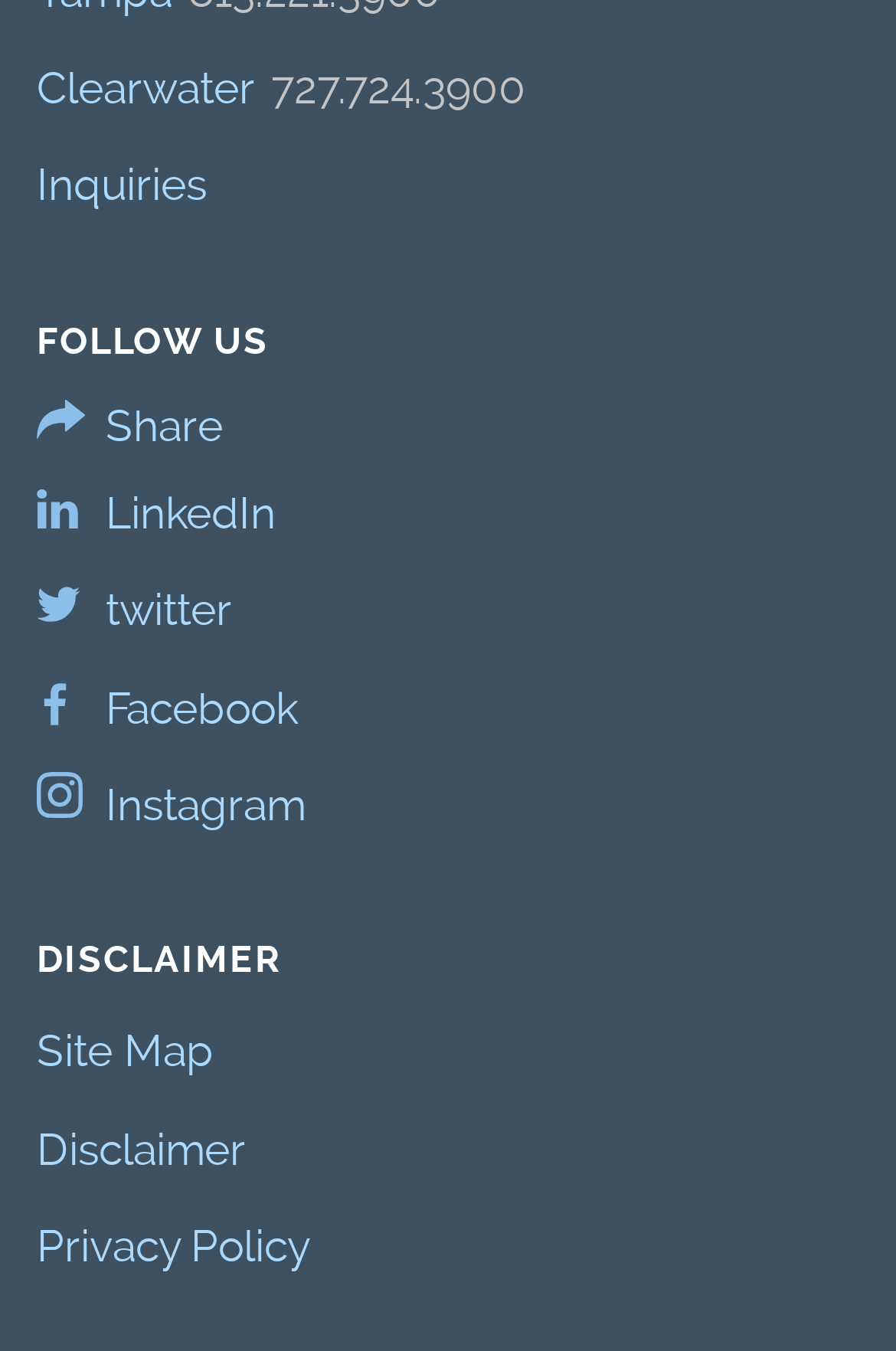What is the phone number on the webpage? Using the information from the screenshot, answer with a single word or phrase.

727.724.3900